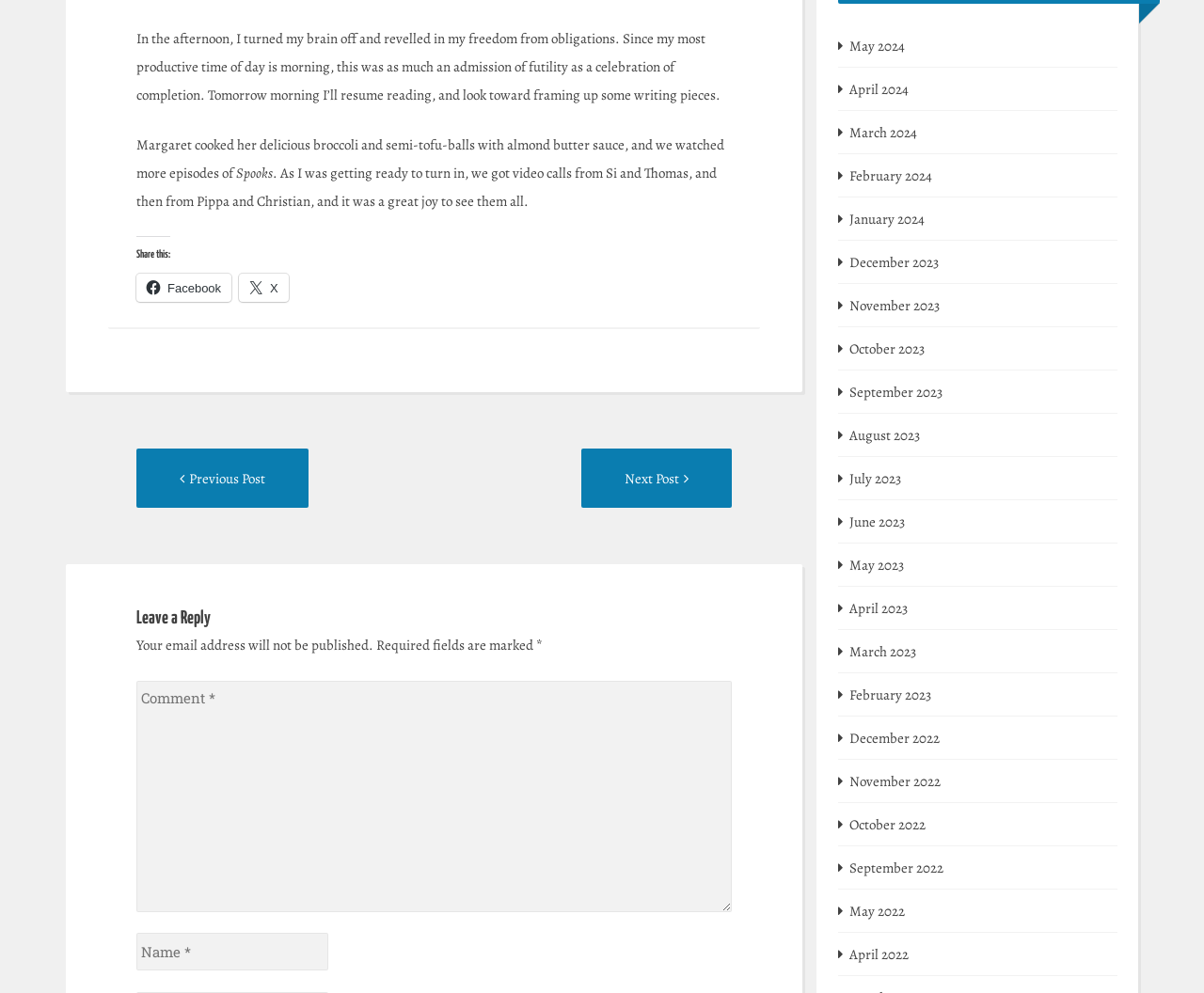Locate the bounding box coordinates of the element's region that should be clicked to carry out the following instruction: "View May 2024 posts". The coordinates need to be four float numbers between 0 and 1, i.e., [left, top, right, bottom].

[0.705, 0.032, 0.752, 0.06]